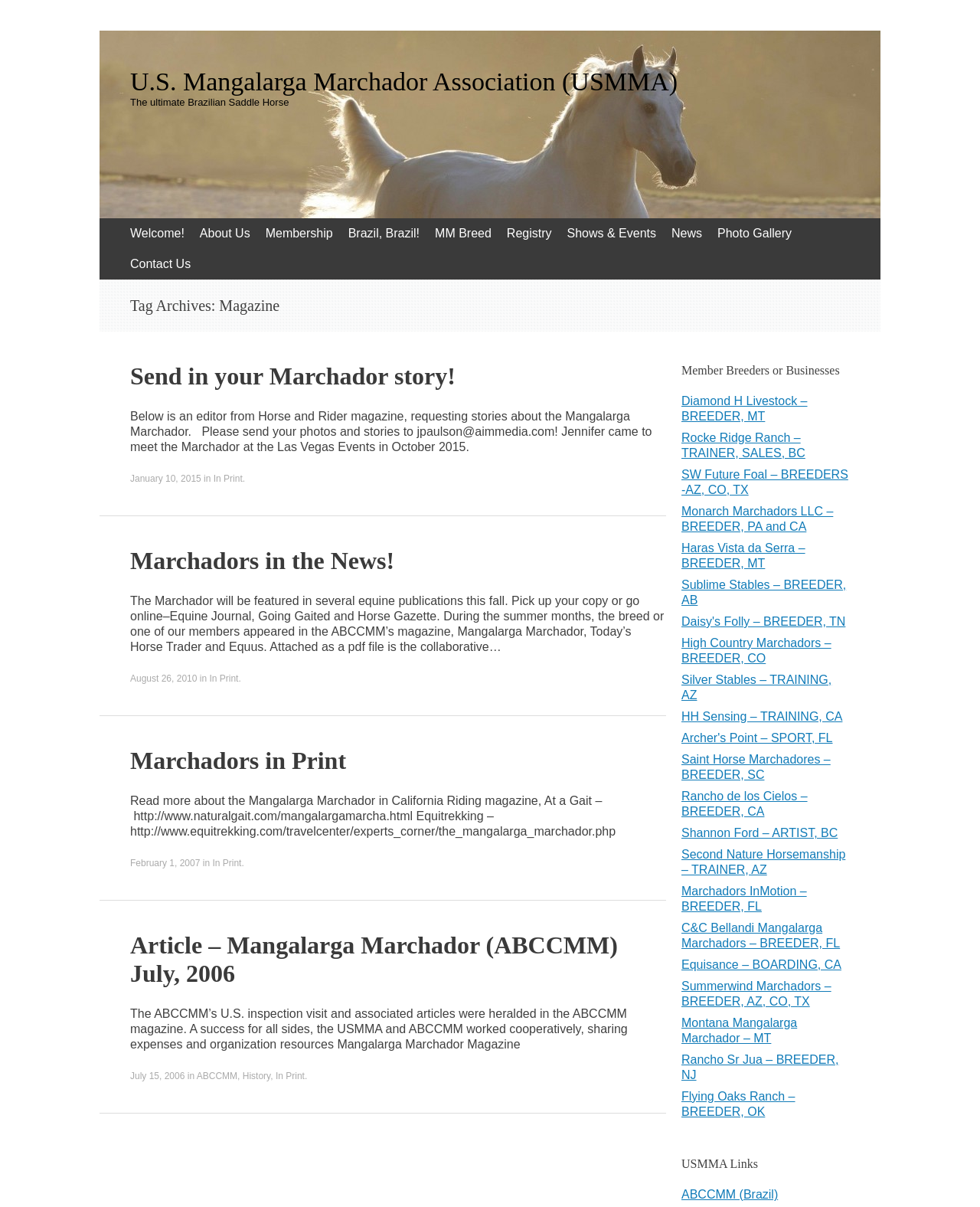Find the bounding box coordinates of the element's region that should be clicked in order to follow the given instruction: "Click on 'Send in your Marchador story!' to submit your story". The coordinates should consist of four float numbers between 0 and 1, i.e., [left, top, right, bottom].

[0.133, 0.3, 0.465, 0.323]